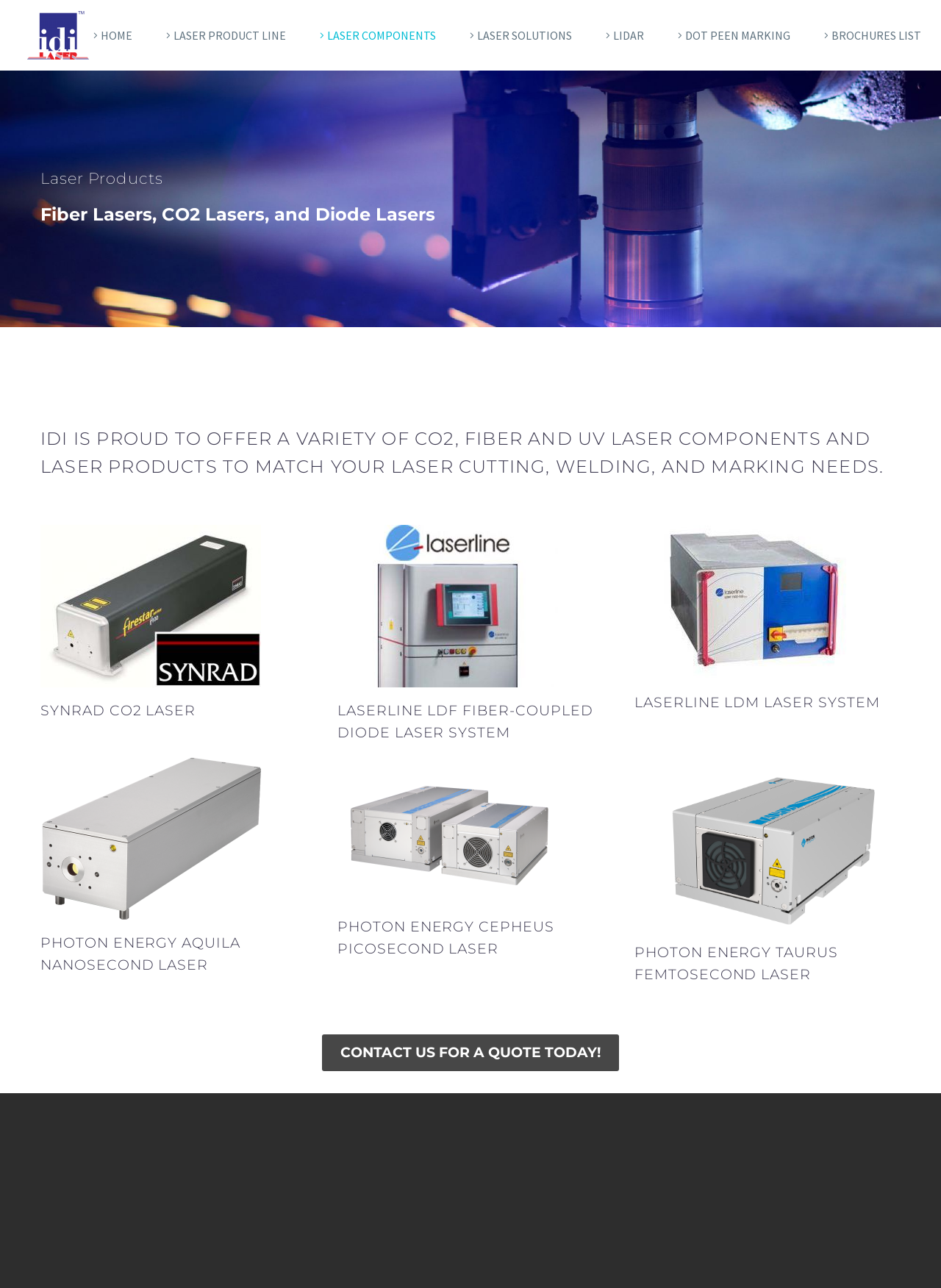Please provide the bounding box coordinates for the element that needs to be clicked to perform the instruction: "View LASER PRODUCT LINE". The coordinates must consist of four float numbers between 0 and 1, formatted as [left, top, right, bottom].

[0.156, 0.005, 0.32, 0.05]